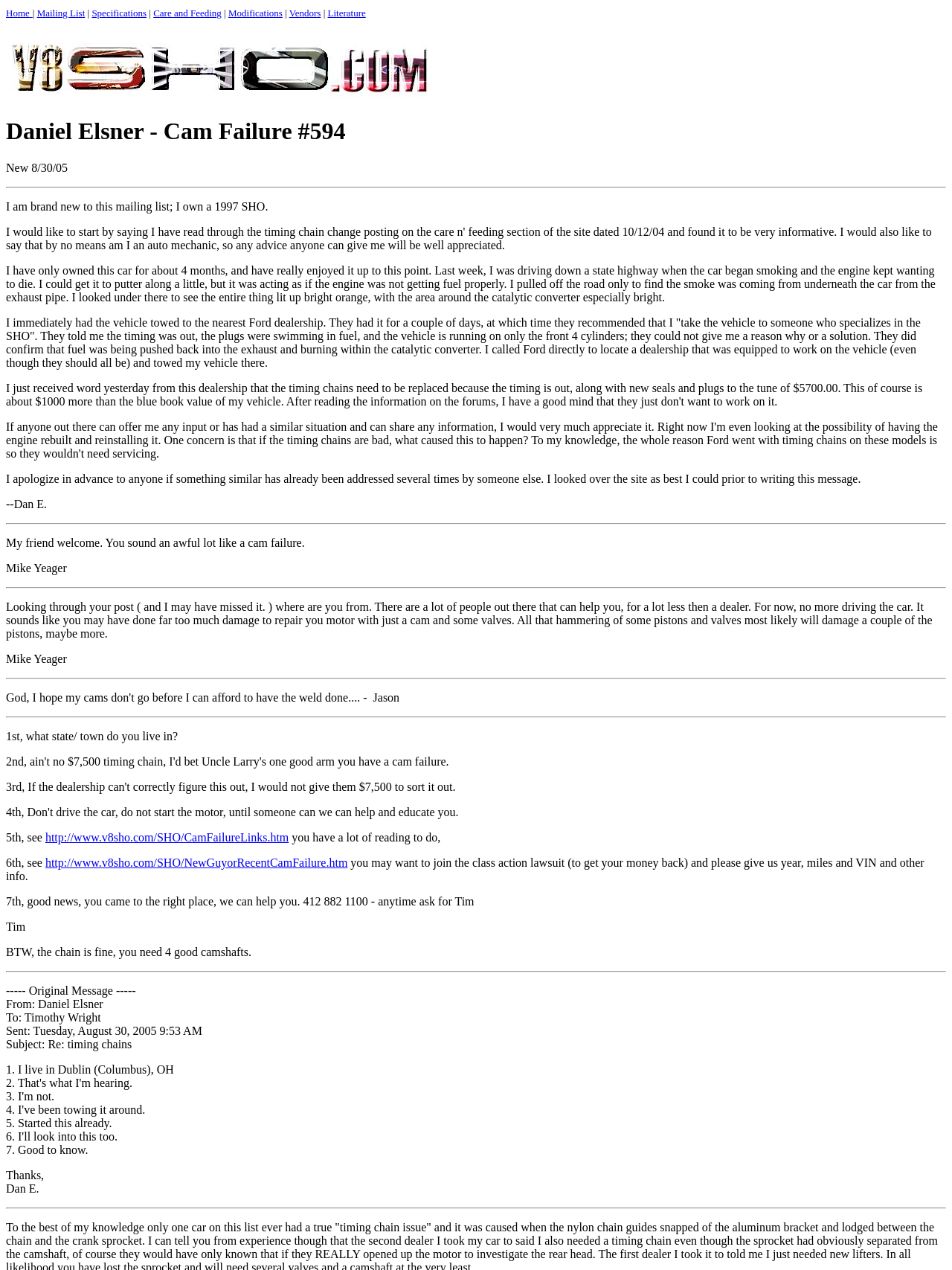Please provide the bounding box coordinates for the element that needs to be clicked to perform the following instruction: "Click on the 'Specifications' link". The coordinates should be given as four float numbers between 0 and 1, i.e., [left, top, right, bottom].

[0.096, 0.006, 0.154, 0.015]